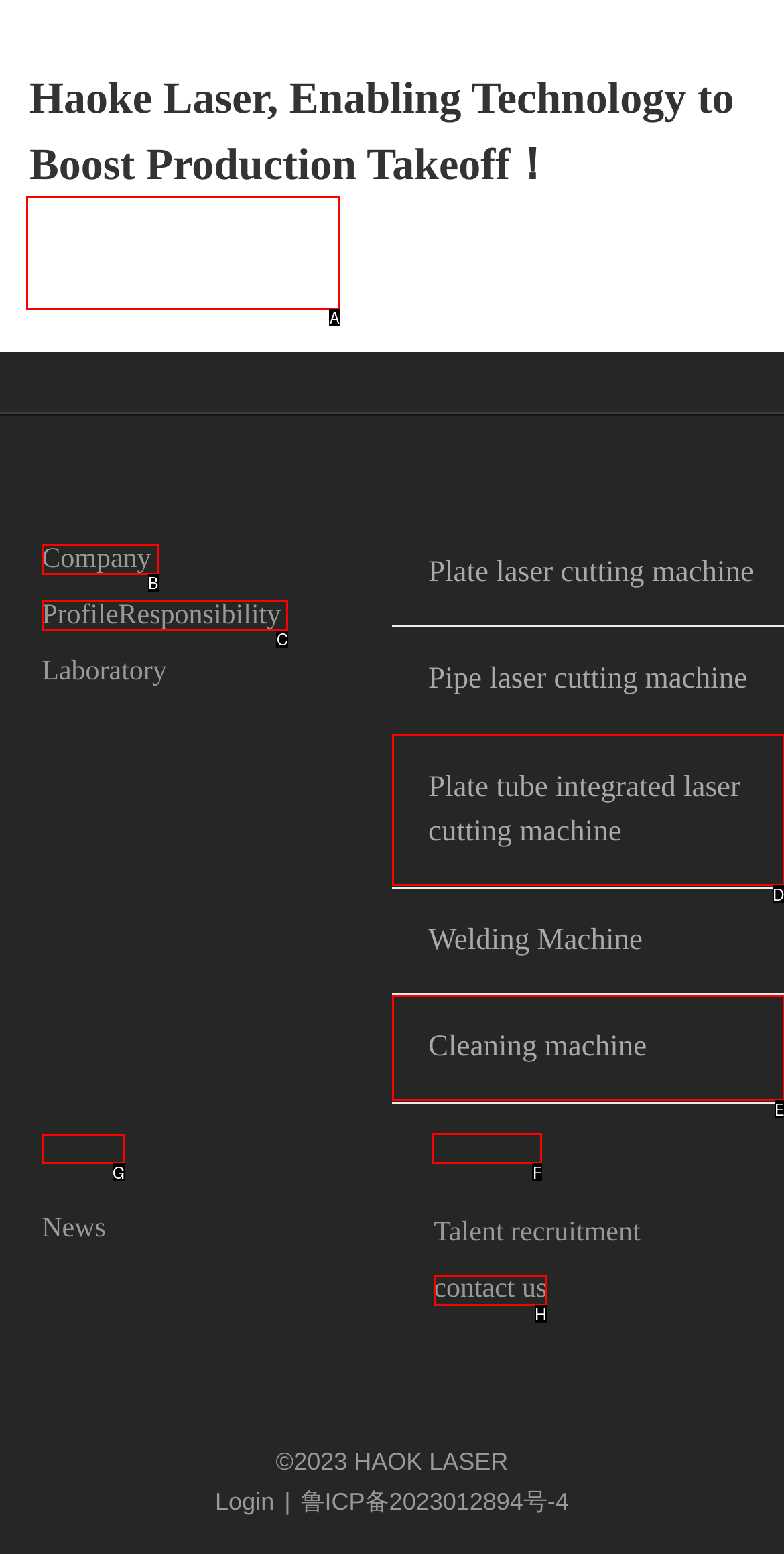Indicate the UI element to click to perform the task: Read NEWS. Reply with the letter corresponding to the chosen element.

G